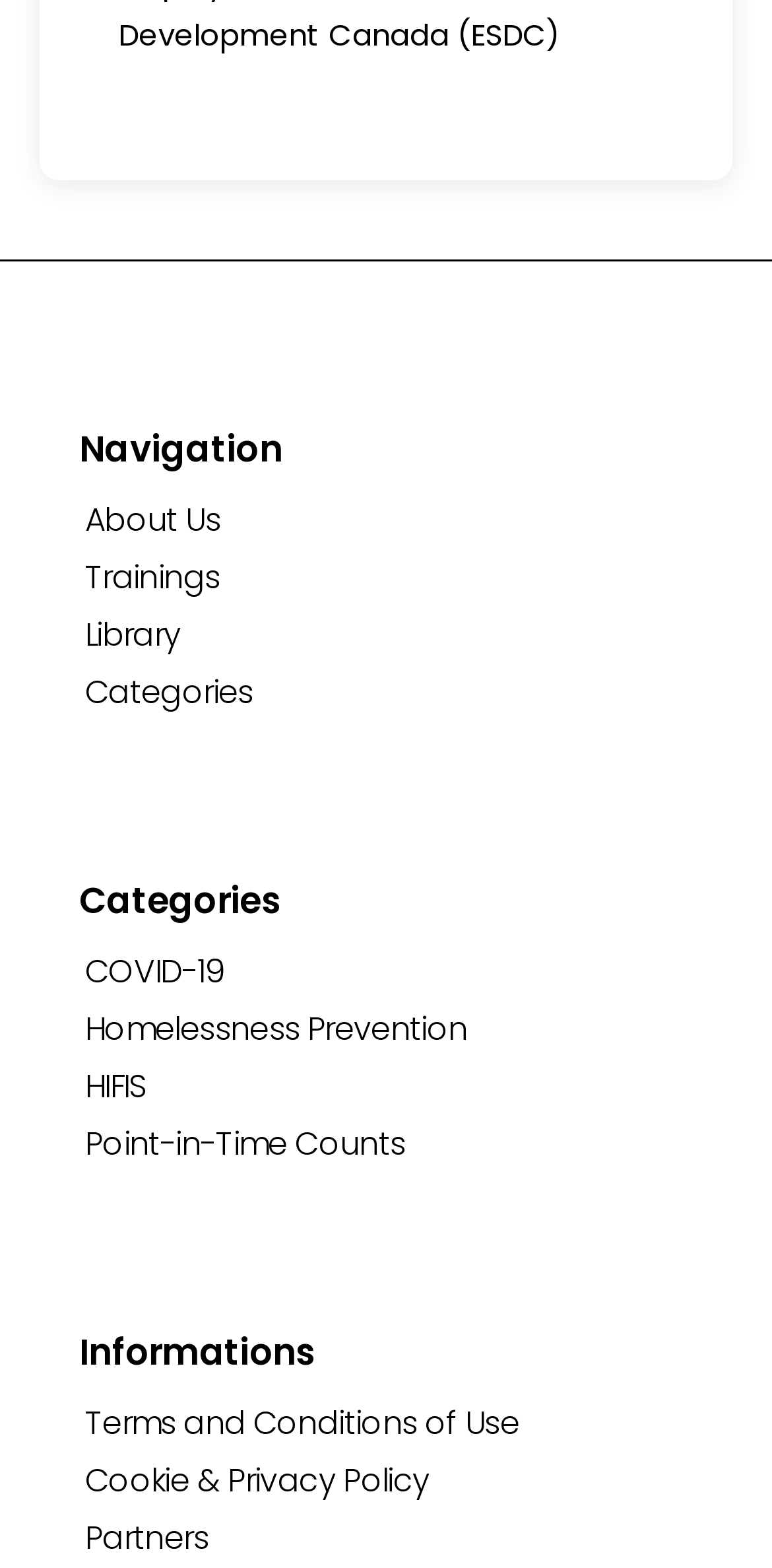Find the bounding box coordinates for the UI element that matches this description: "Terms and Conditions of Use".

[0.085, 0.891, 0.915, 0.925]